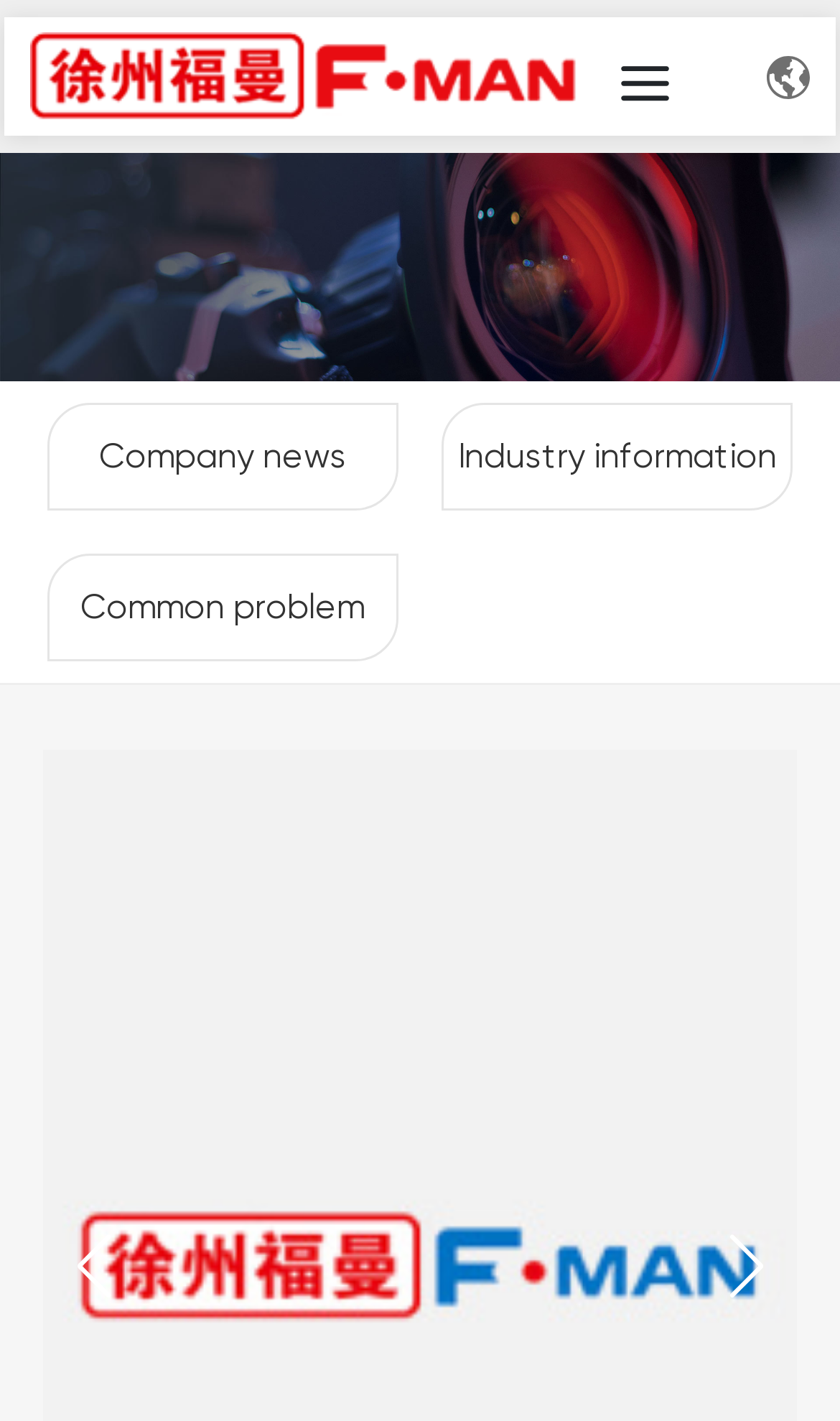How many navigation links are there?
Examine the image and give a concise answer in one word or a short phrase.

3